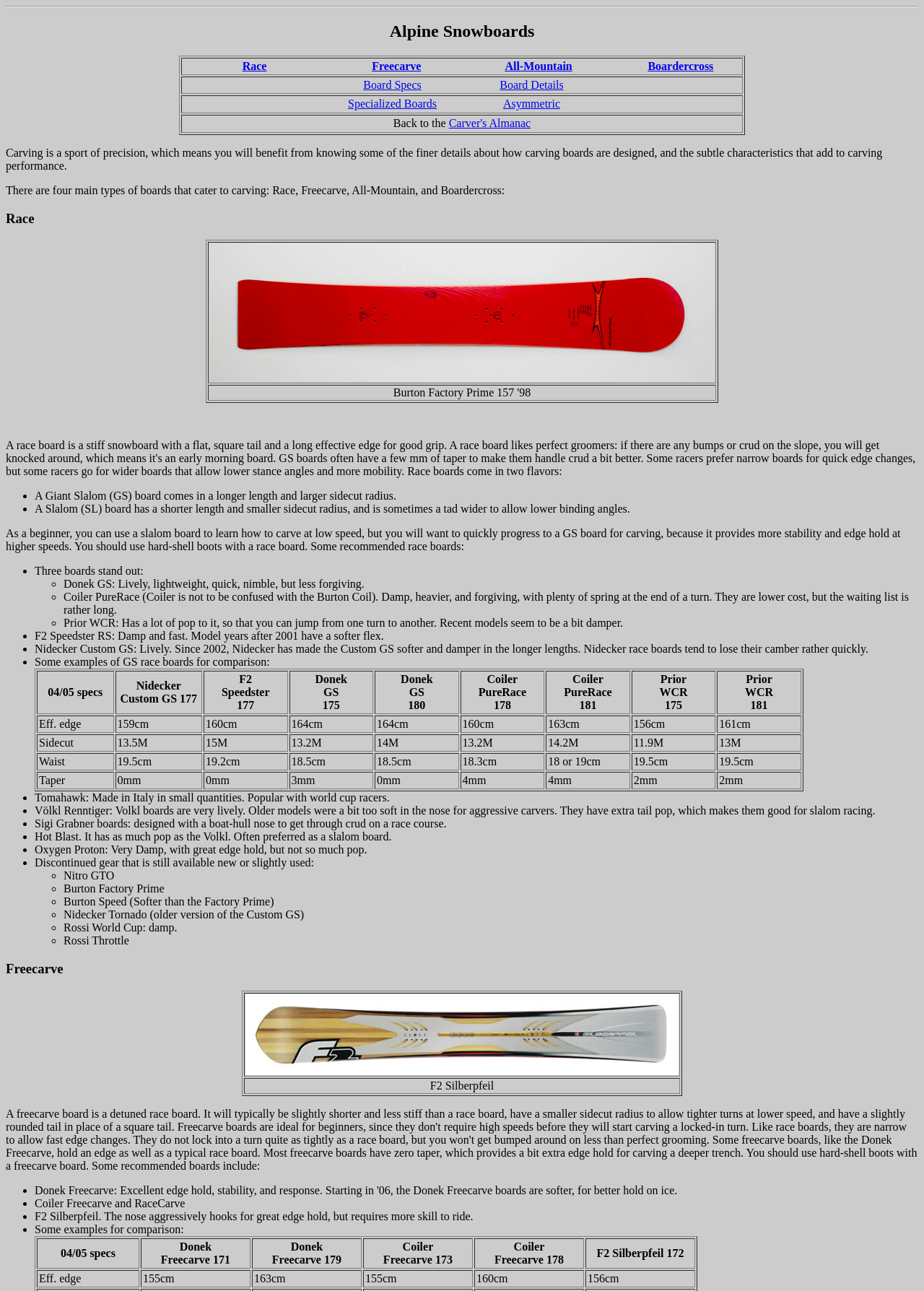Use a single word or phrase to answer the following:
What is the recommended boot type for a race board?

Hard-shell boots